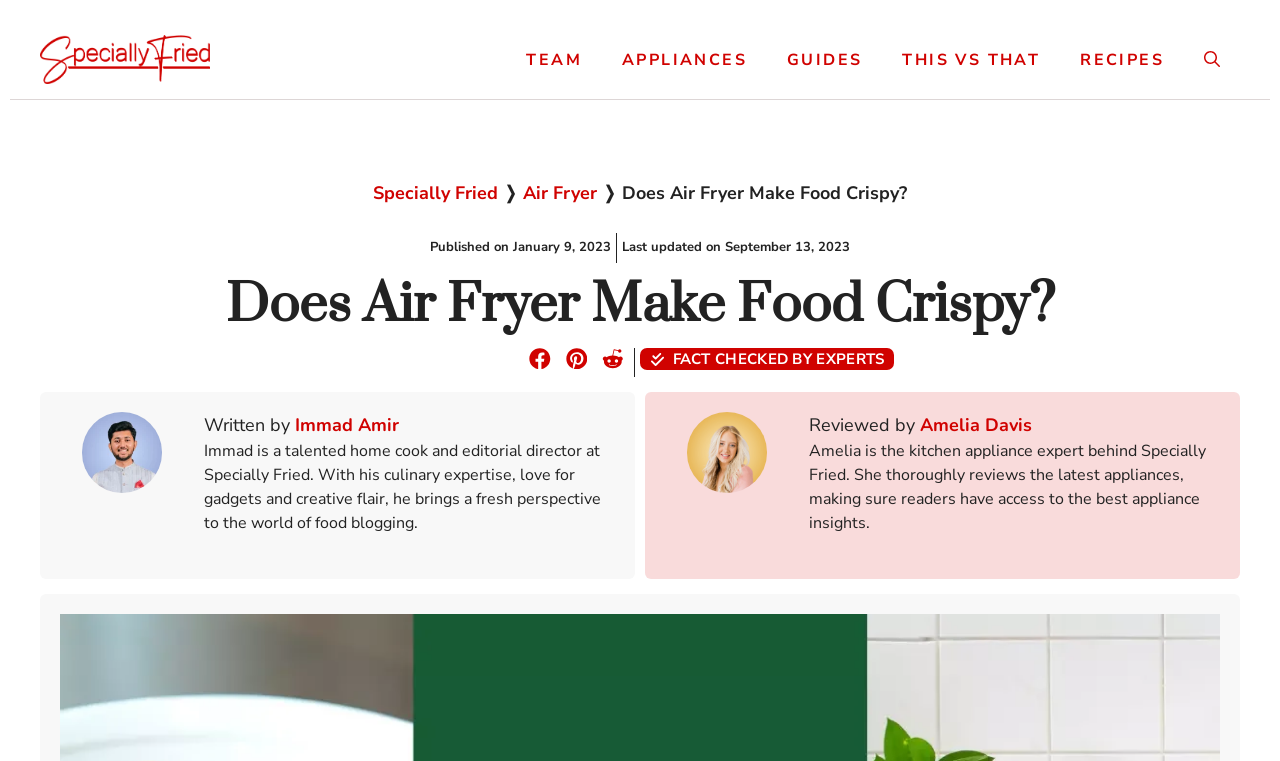Indicate the bounding box coordinates of the element that must be clicked to execute the instruction: "Open search". The coordinates should be given as four float numbers between 0 and 1, i.e., [left, top, right, bottom].

[0.925, 0.039, 0.969, 0.118]